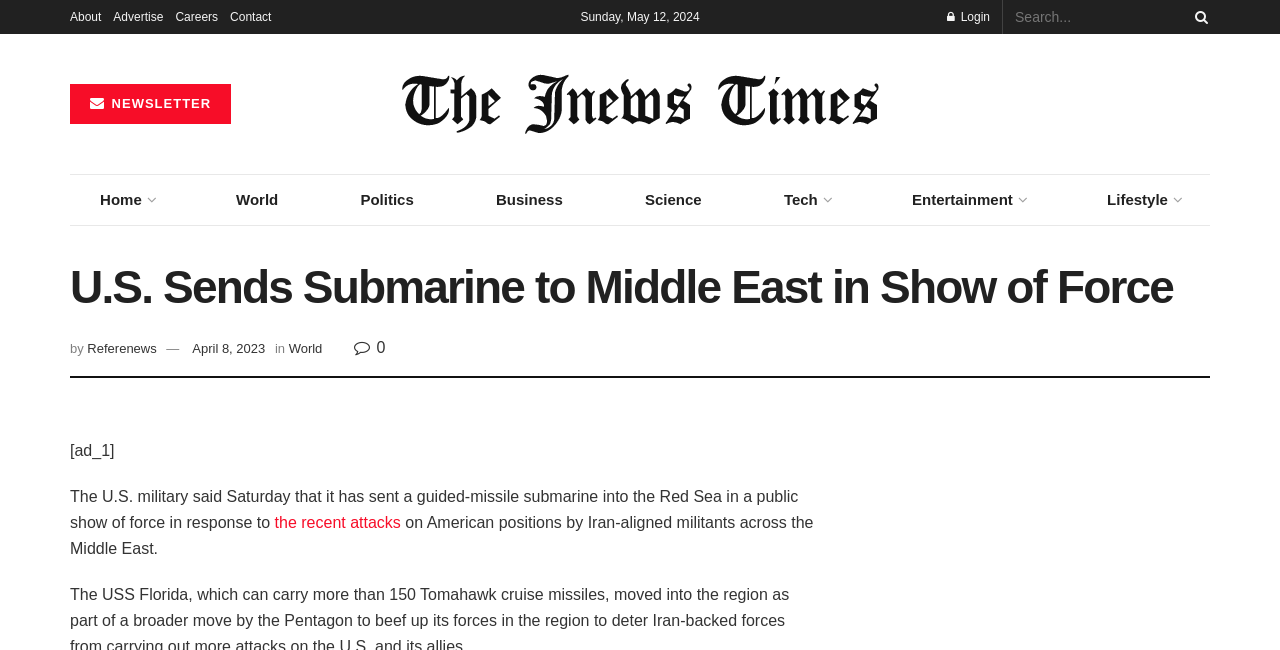What is the purpose of the button with the magnifying glass icon? Analyze the screenshot and reply with just one word or a short phrase.

Search Button